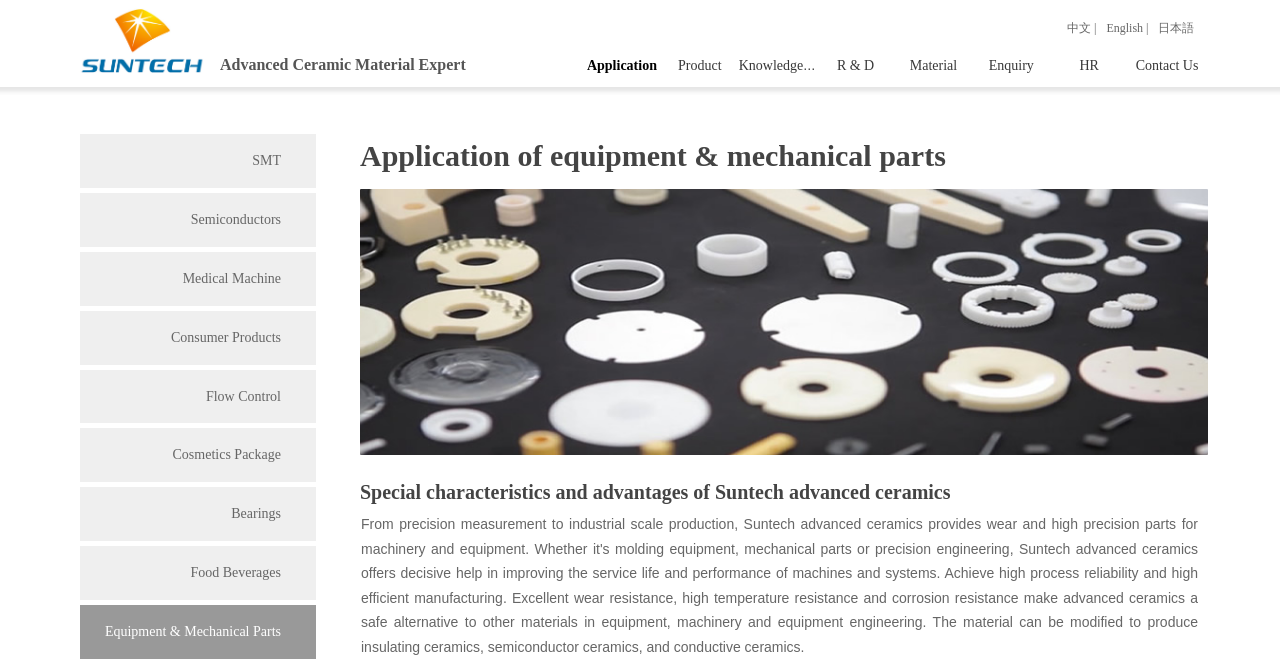Answer the question below using just one word or a short phrase: 
What is the main application of advanced ceramics?

Equipment & Mechanical Parts